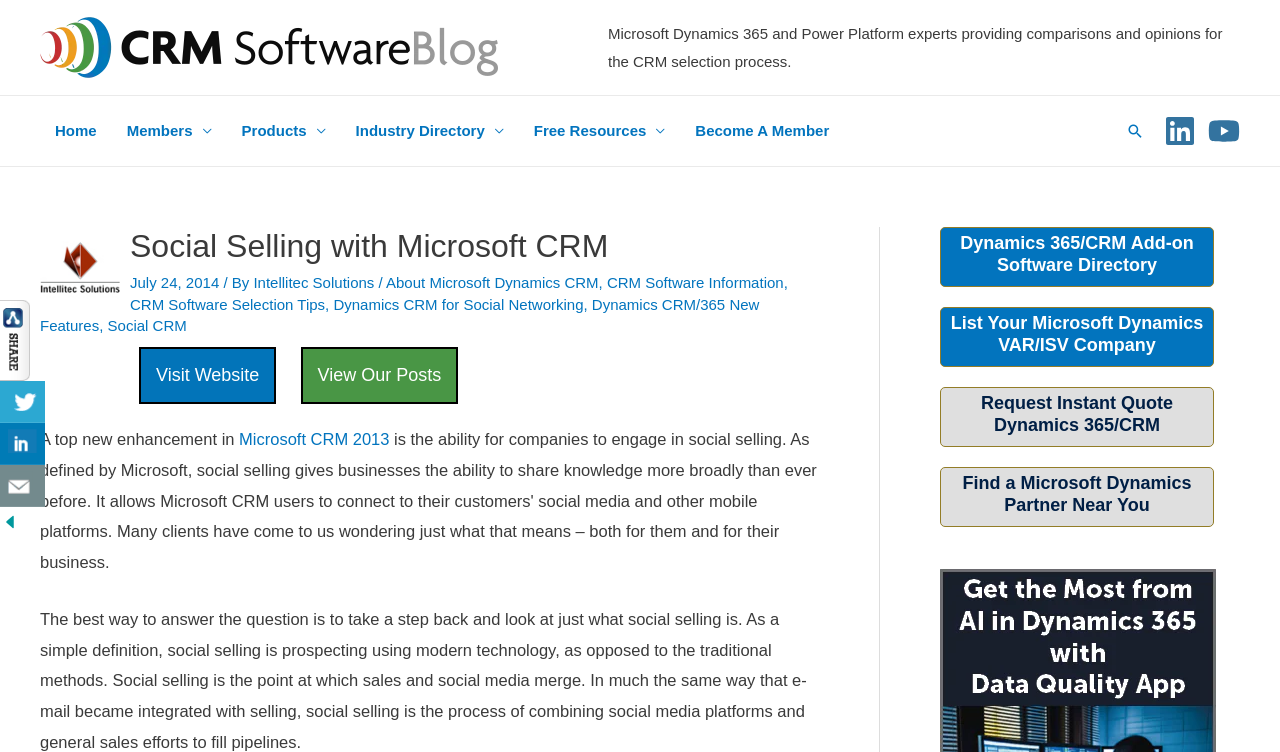Can you extract the primary headline text from the webpage?

Social Selling with Microsoft CRM